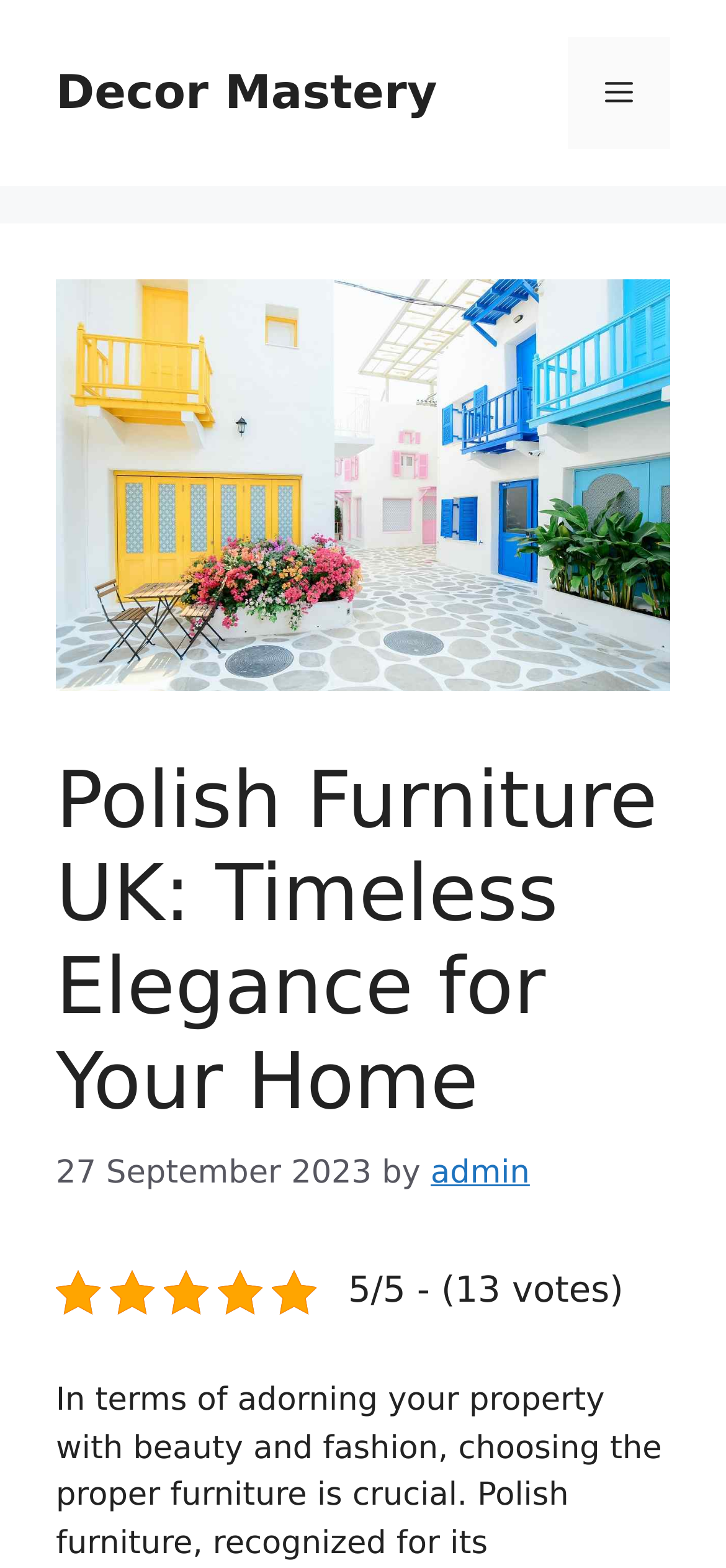Using the provided description Decor Mastery, find the bounding box coordinates for the UI element. Provide the coordinates in (top-left x, top-left y, bottom-right x, bottom-right y) format, ensuring all values are between 0 and 1.

[0.077, 0.042, 0.602, 0.076]